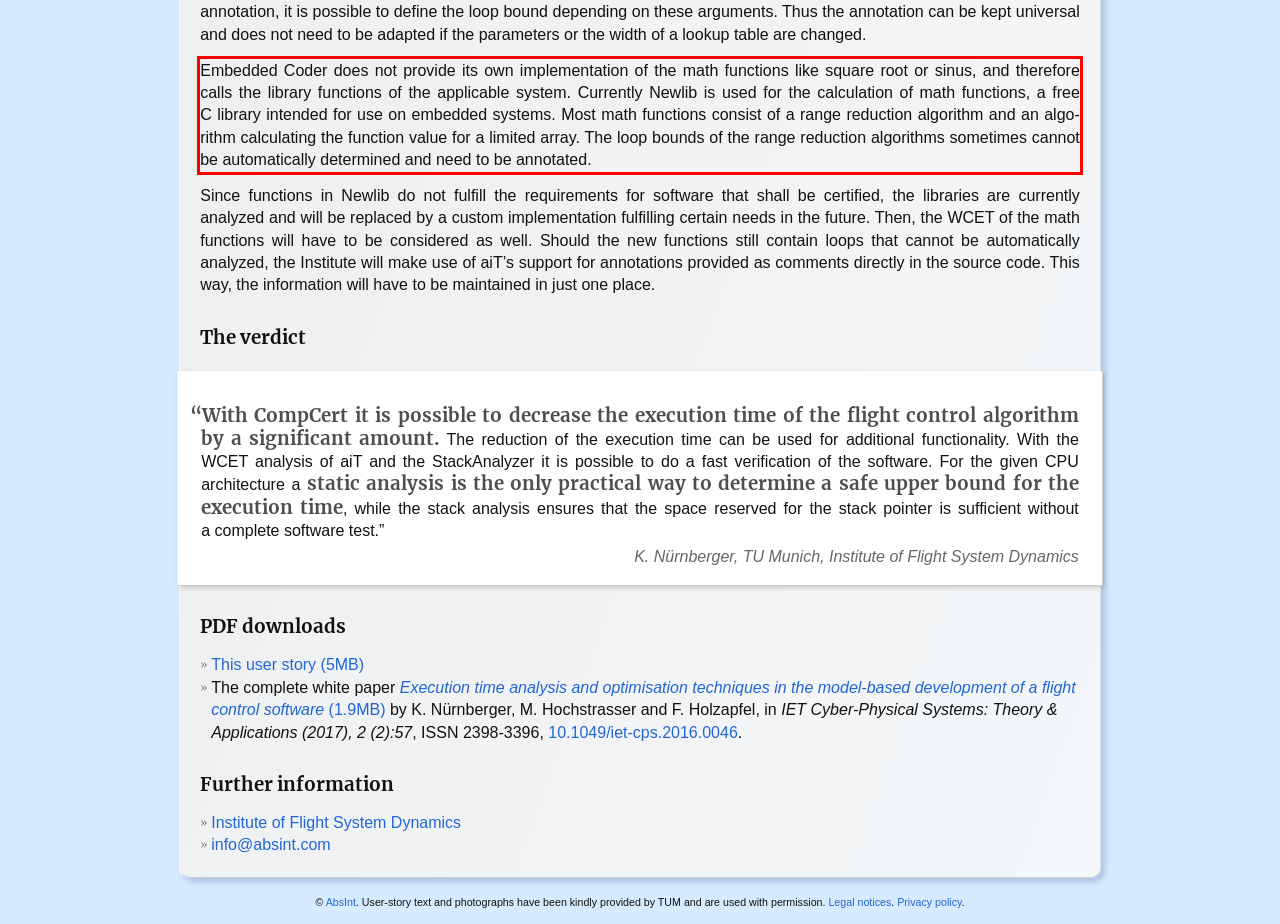You have a screenshot of a webpage with a UI element highlighted by a red bounding box. Use OCR to obtain the text within this highlighted area.

Embedded Coder does not provide its own implementation of the math functions like square root or sinus, and therefore calls the library functions of the applicable system. Currently Newlib is used for the calculation of math func­tions, a free C library intended for use on embedded systems. Most math functions consist of a range reduction al­gorithm and an algo­rithm calculating the function value for a limited array. The loop bounds of the range reduction algorithms sometimes cannot be automatically determined and need to be annotated.